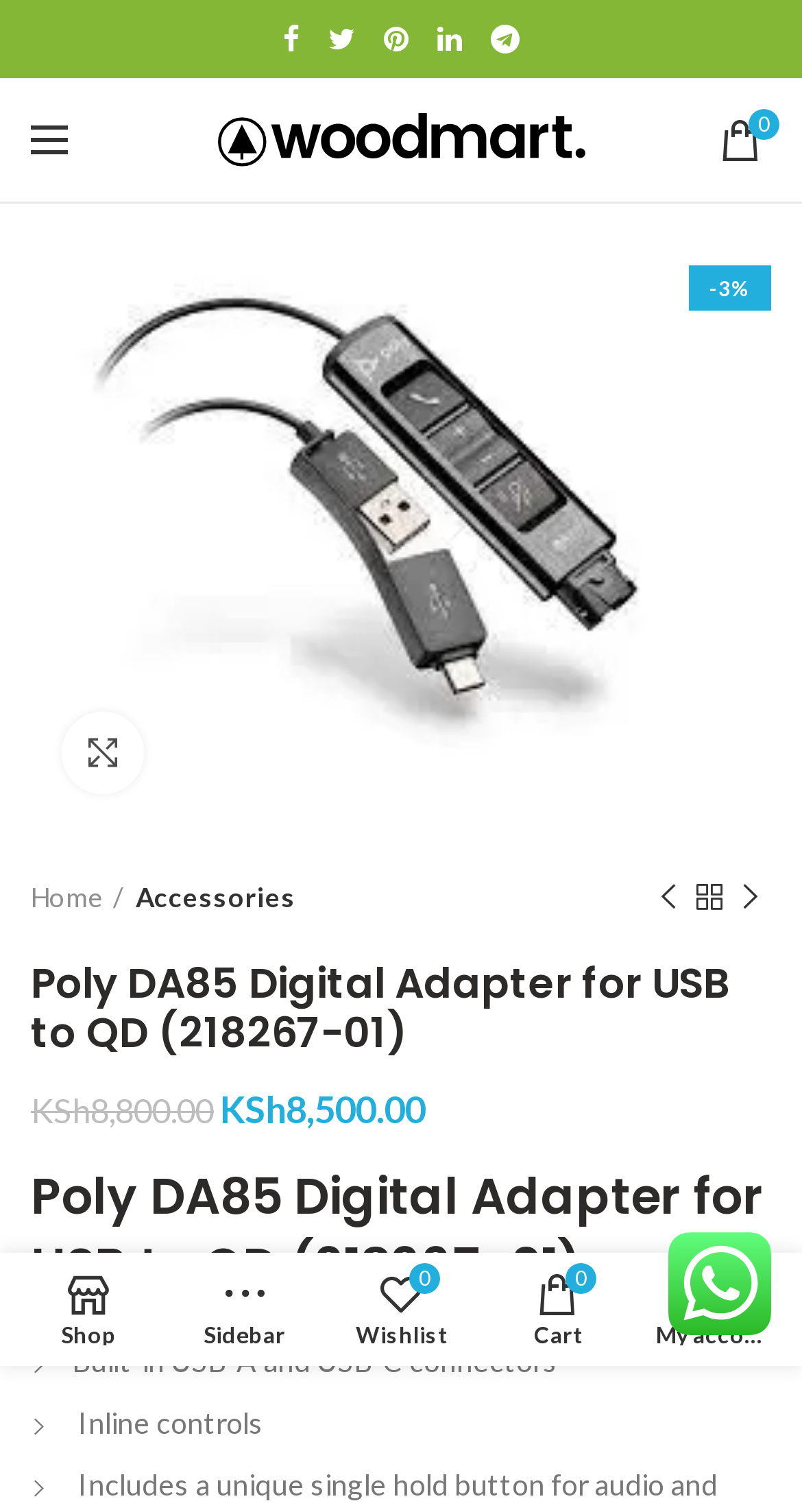Please identify the bounding box coordinates of where to click in order to follow the instruction: "Go to shopping cart".

[0.872, 0.052, 0.974, 0.133]